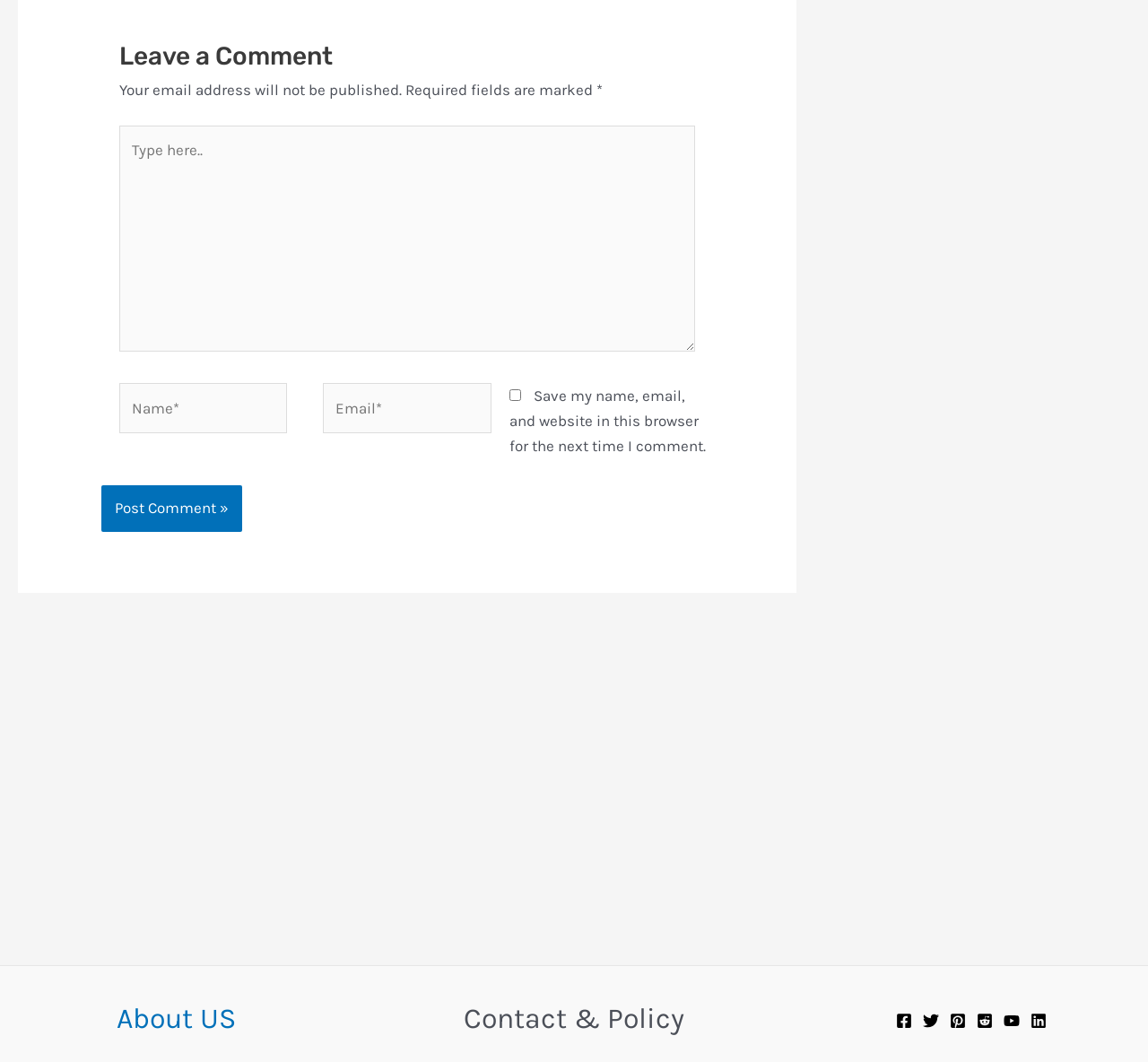Specify the bounding box coordinates of the element's region that should be clicked to achieve the following instruction: "Leave a comment". The bounding box coordinates consist of four float numbers between 0 and 1, in the format [left, top, right, bottom].

[0.104, 0.034, 0.605, 0.073]